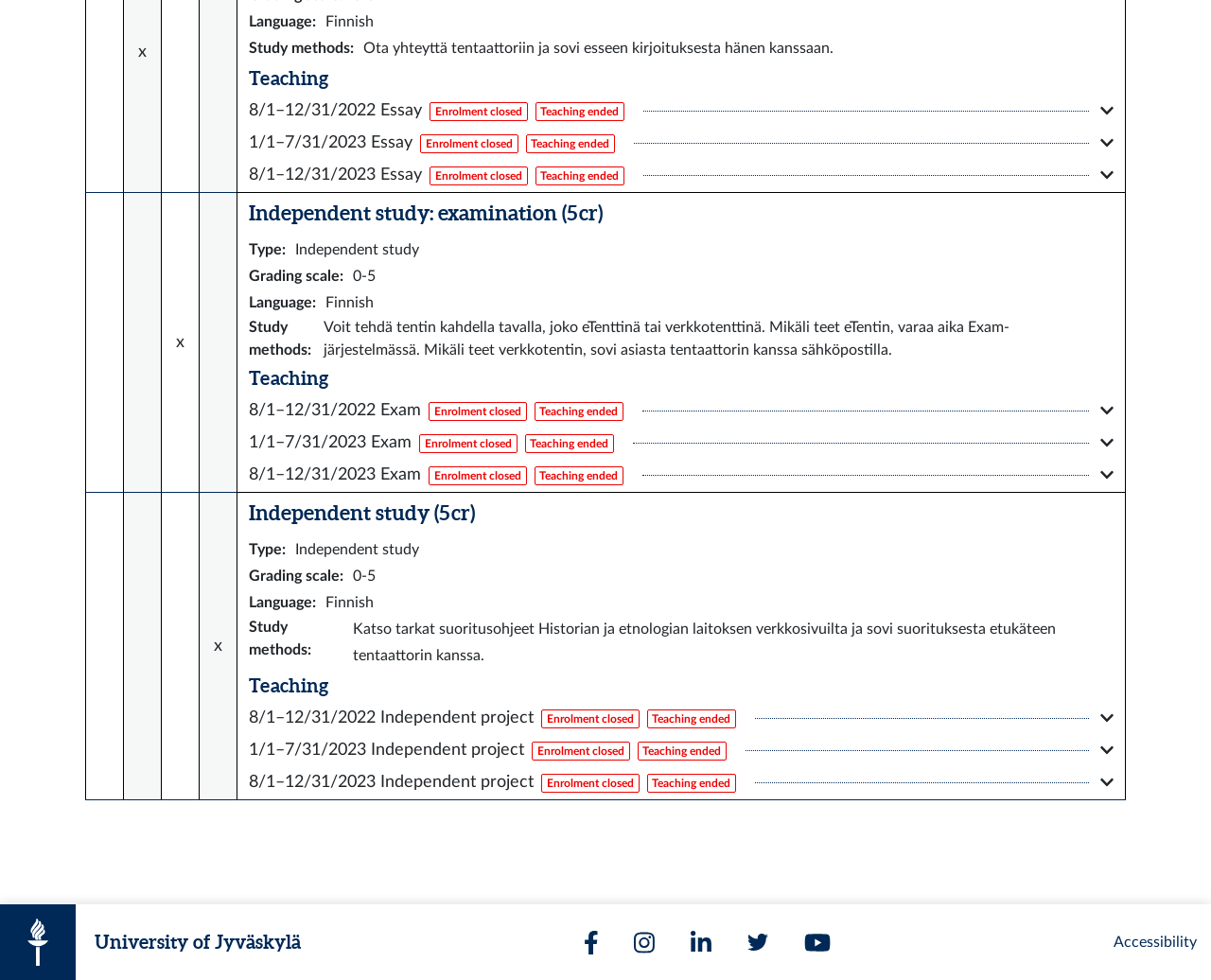Determine the bounding box coordinates of the clickable region to follow the instruction: "Click the 'Accessibility' link".

[0.92, 0.954, 0.988, 0.969]